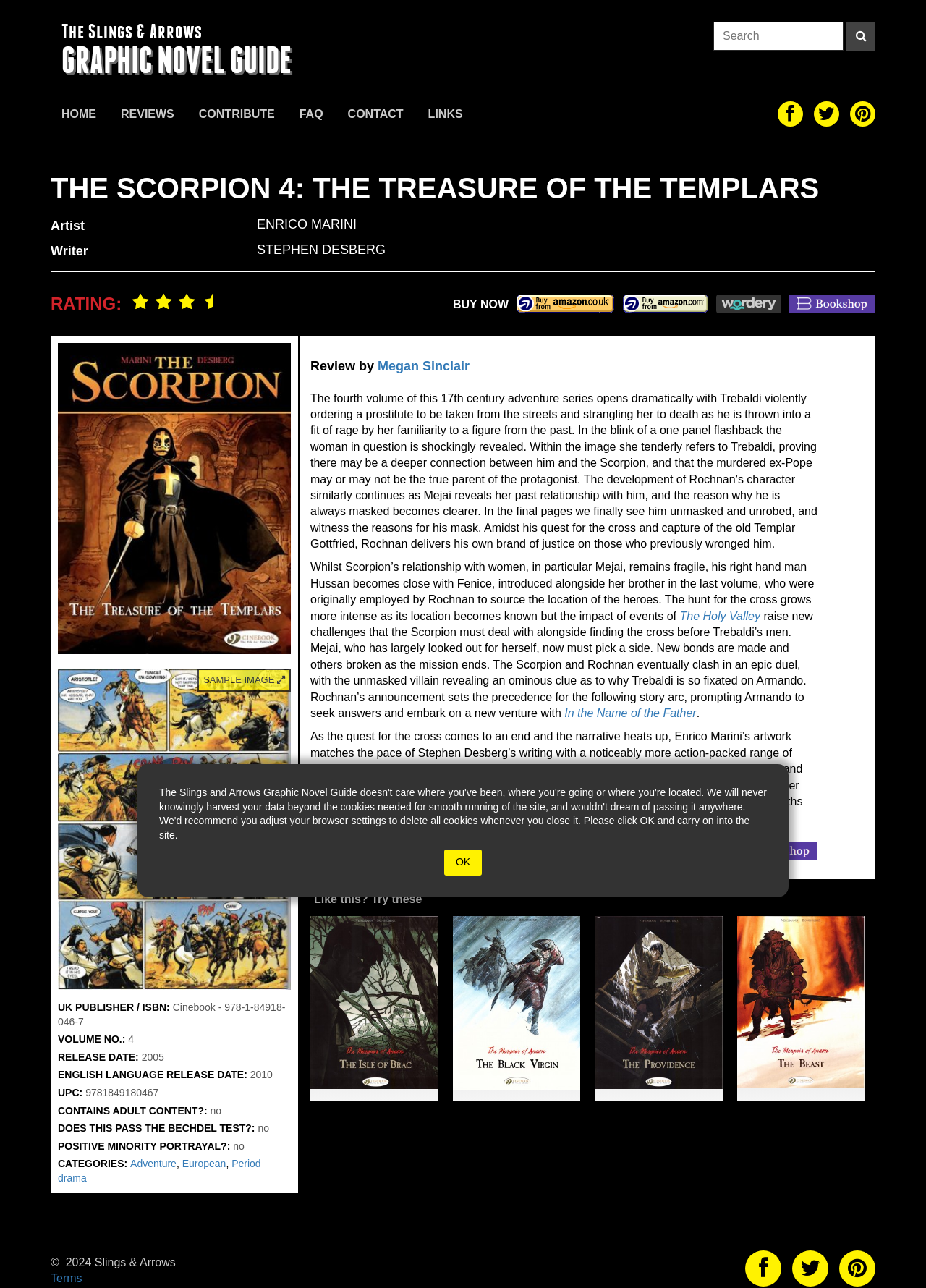Determine the bounding box coordinates for the area you should click to complete the following instruction: "Buy The Scorpion 4: The Treasure of the Templars now".

[0.489, 0.231, 0.549, 0.241]